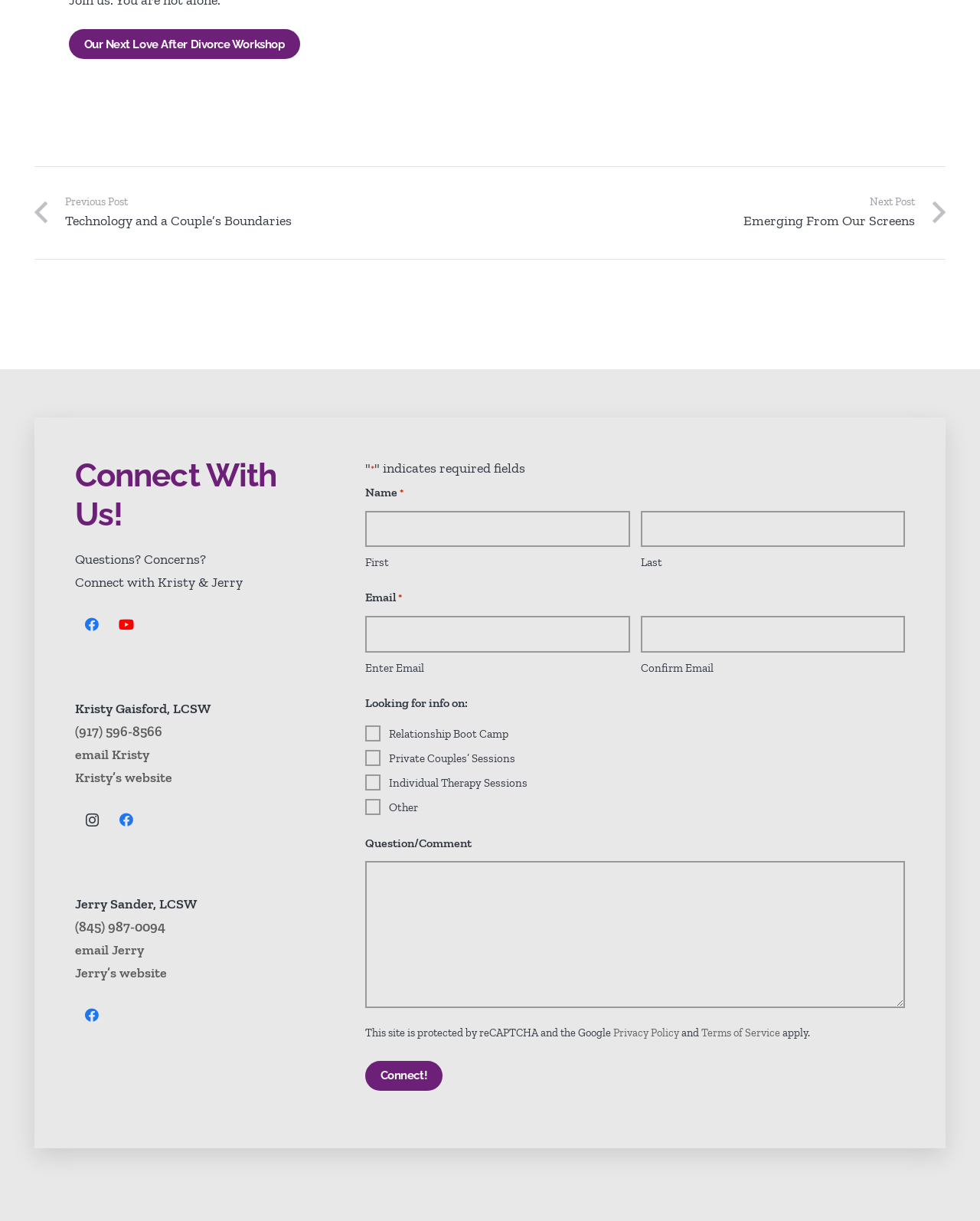Find the bounding box coordinates for the area you need to click to carry out the instruction: "Check the 'Relationship Boot Camp' checkbox". The coordinates should be four float numbers between 0 and 1, indicated as [left, top, right, bottom].

[0.373, 0.594, 0.389, 0.607]